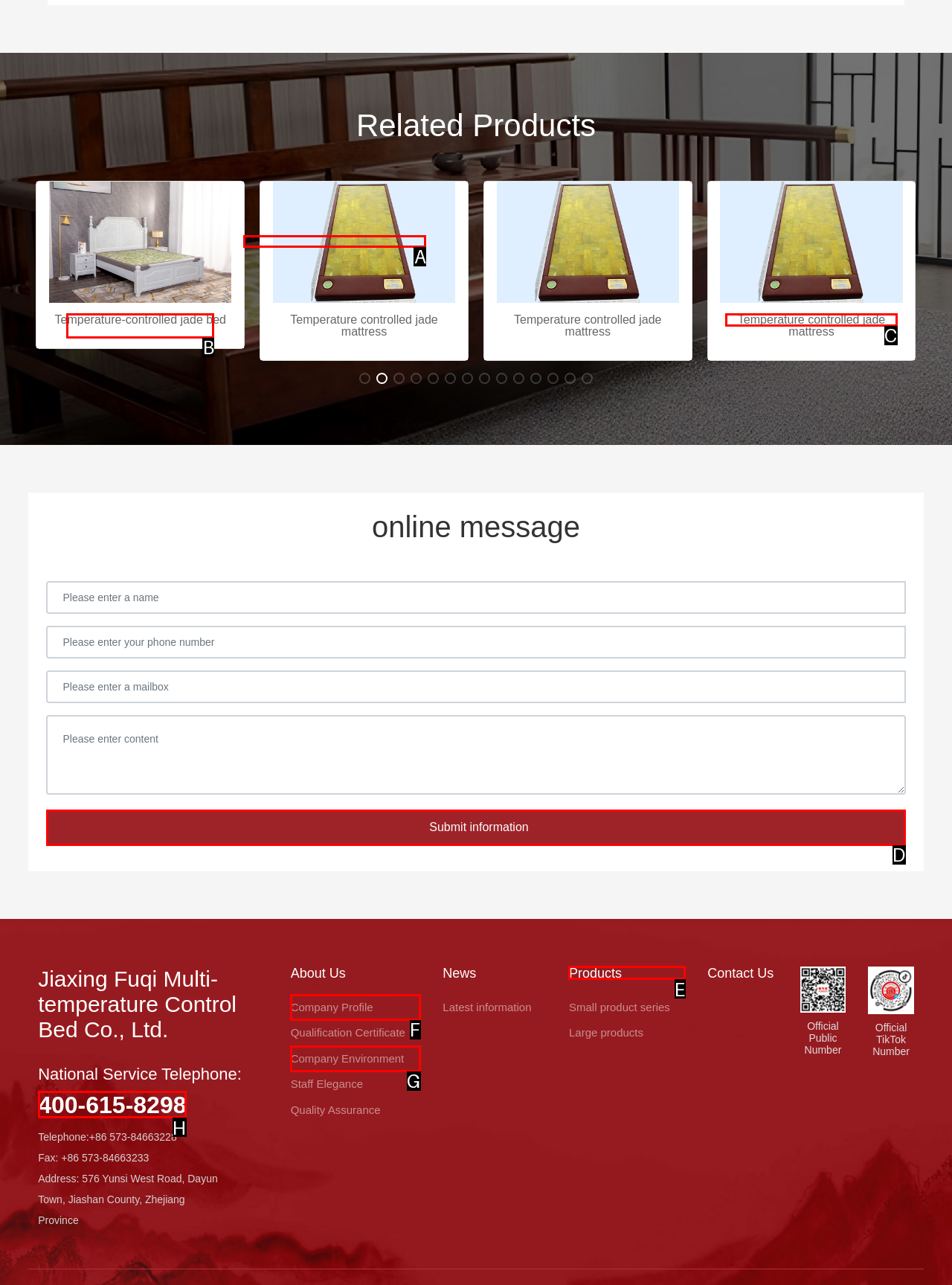Determine the HTML element to be clicked to complete the task: Click the 'Submit information' button. Answer by giving the letter of the selected option.

D